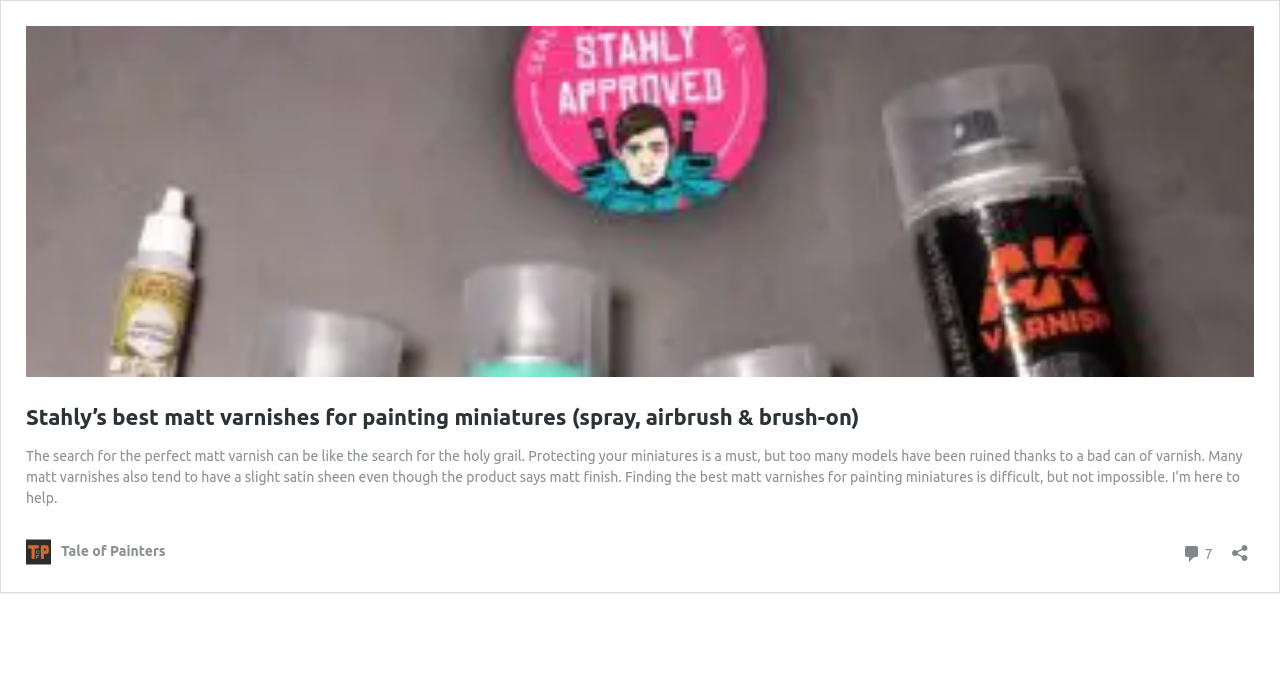Describe all visible elements and their arrangement on the webpage.

The webpage is about Stahly's best matt varnishes for painting miniatures, with a focus on spray, airbrush, and brush-on applications. At the top, there is a prominent link with an accompanying image, both labeled "Best matt varnishes for painting miniatures - Stahly approved". Below this, there is another link with the same title as the webpage, "Stahly's best matt varnishes for painting miniatures (spray, airbrush & brush-on)".

The main content of the webpage is a block of text that discusses the importance of finding the right matt varnish for protecting miniatures, and how many products claim to have a matt finish but actually have a satin sheen. The text is positioned in the middle of the page, spanning almost the entire width.

To the right of the main text, there is a table with three elements. The first is a link to "Tale of Painters", which is likely the website's title or logo. Below this, there is a link to "7 Comments", indicating that there are comments on the webpage. Finally, there is a button labeled "Open sharing dialog", which allows users to share the content.

At the very top of the page, there is a tab panel that spans almost the entire width, but its contents are not immediately visible.